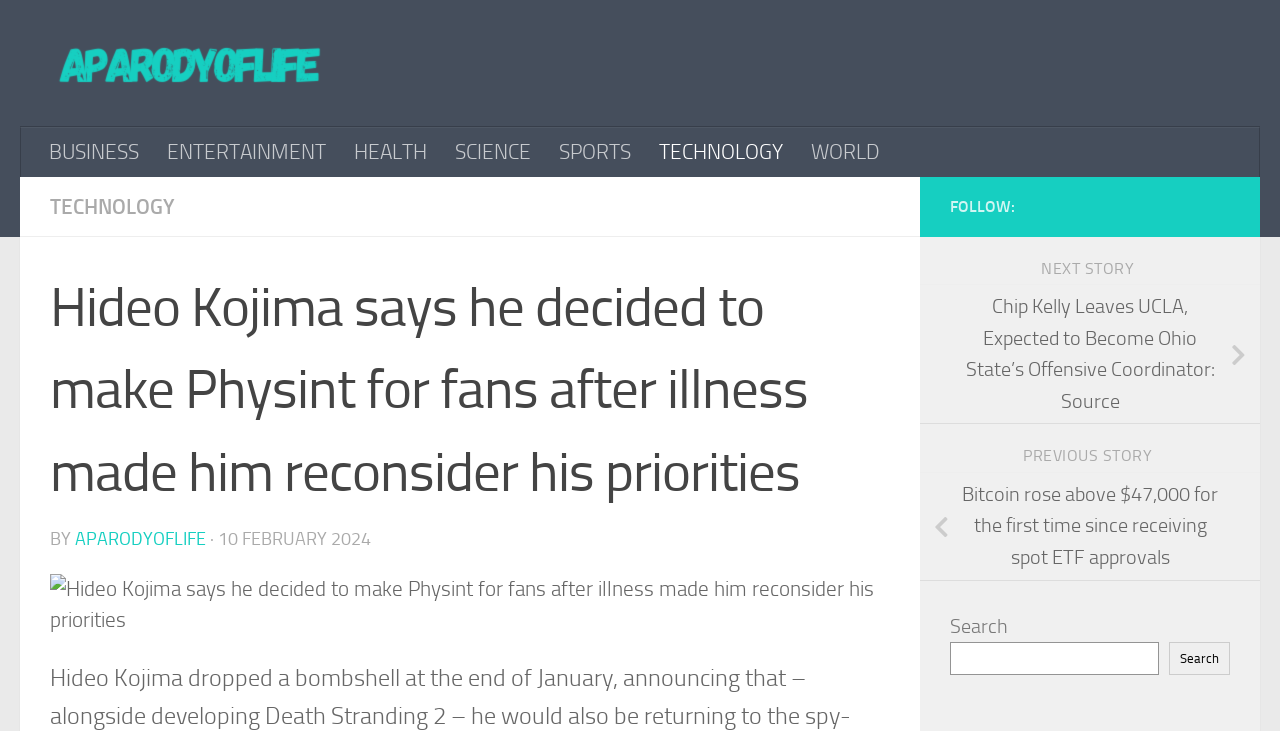Is there a search function available on the webpage?
Please use the image to provide a one-word or short phrase answer.

Yes